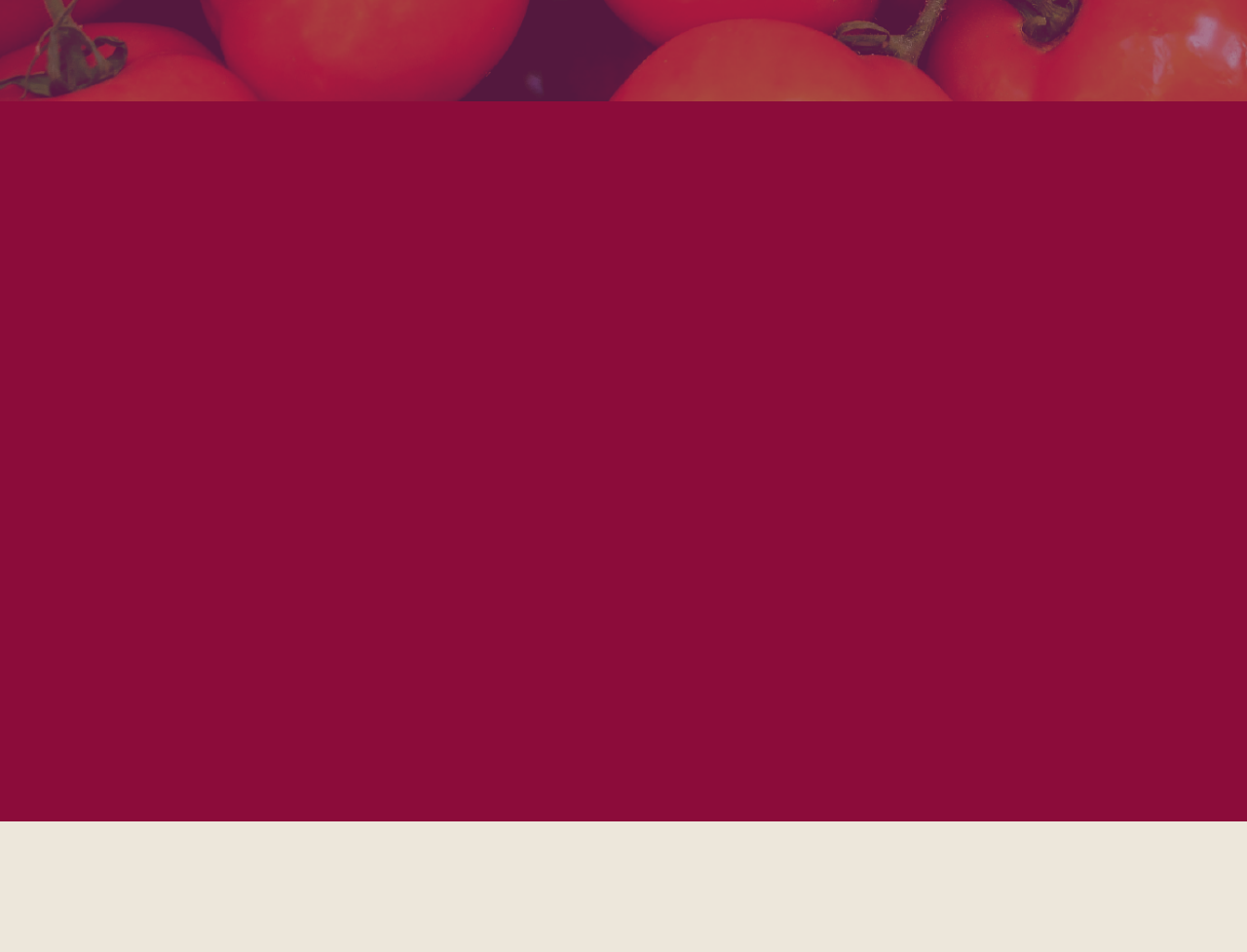How many social media links are there?
Give a detailed response to the question by analyzing the screenshot.

I counted the number of link elements with OCR text '', '', and '' which are likely to be social media links.